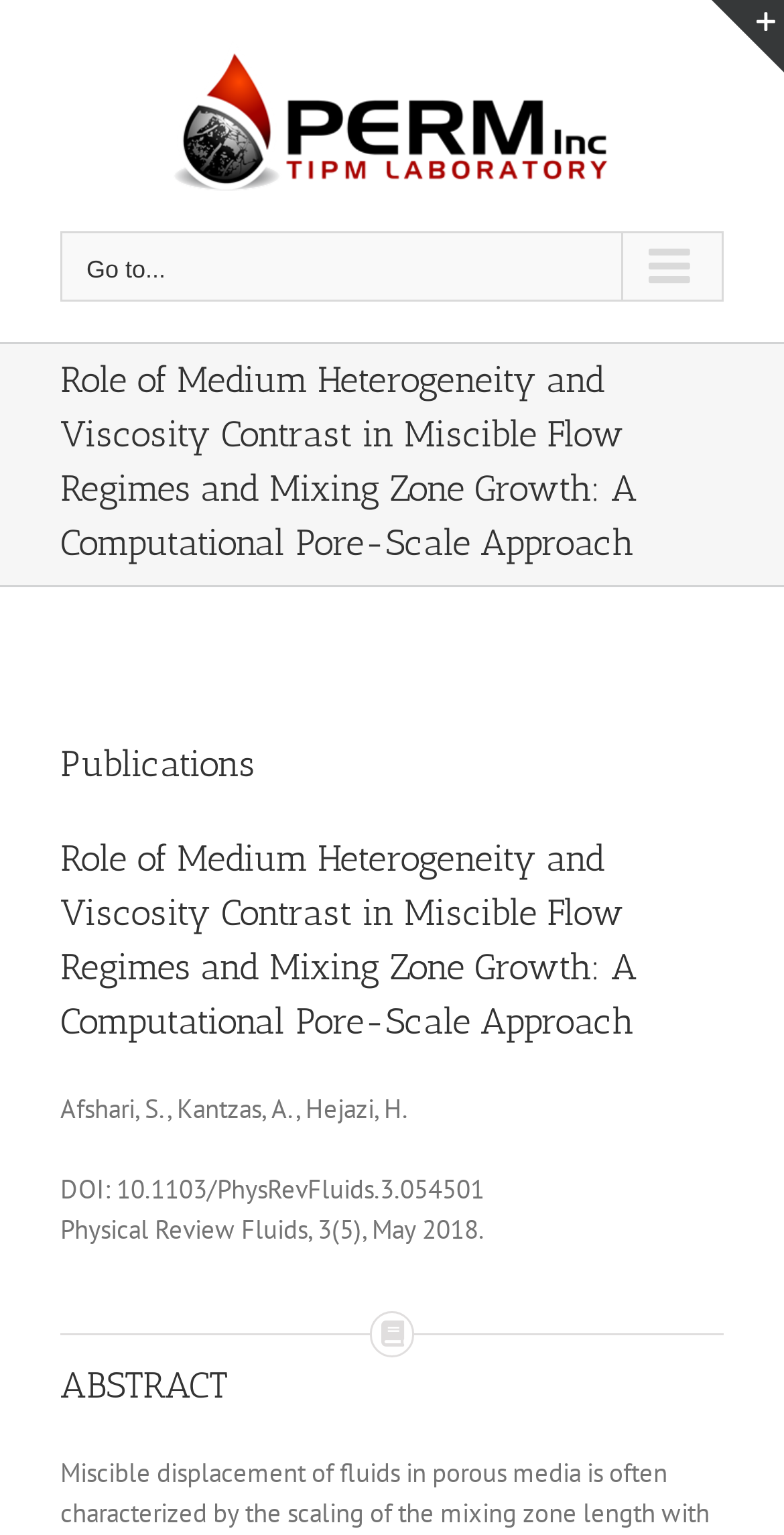Please provide a short answer using a single word or phrase for the question:
What is the logo of the laboratory?

Special Core Analysis & EOR Laboratory | PERM Inc. Logo